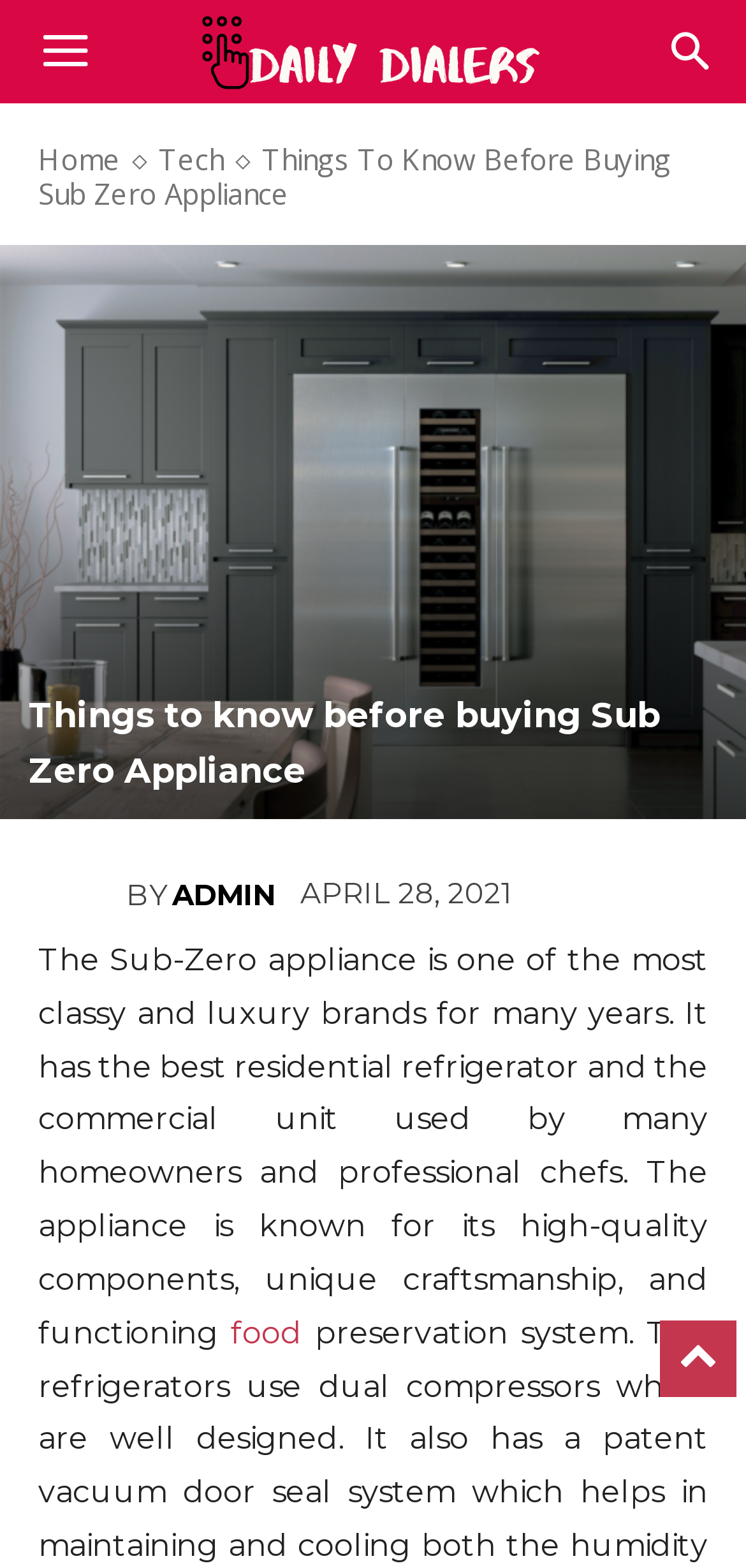What is the date of the article?
Refer to the image and offer an in-depth and detailed answer to the question.

I determined the answer by looking at the time element which contains the static text 'APRIL 28, 2021'.